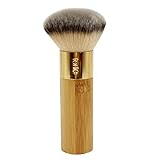What is the purpose of the brush?
Using the image as a reference, give an elaborate response to the question.

The caption describes the brush as a makeup tool that promises to elevate your foundation application routine, indicating that its primary purpose is to apply foundation.